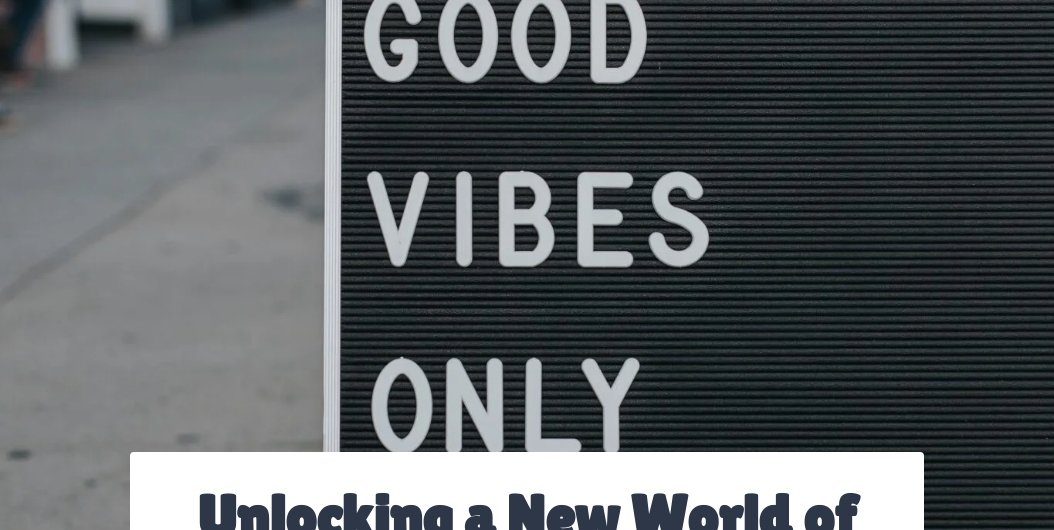What is the sentiment reflected by the sign?
Use the image to answer the question with a single word or phrase.

Welcoming and cheerful